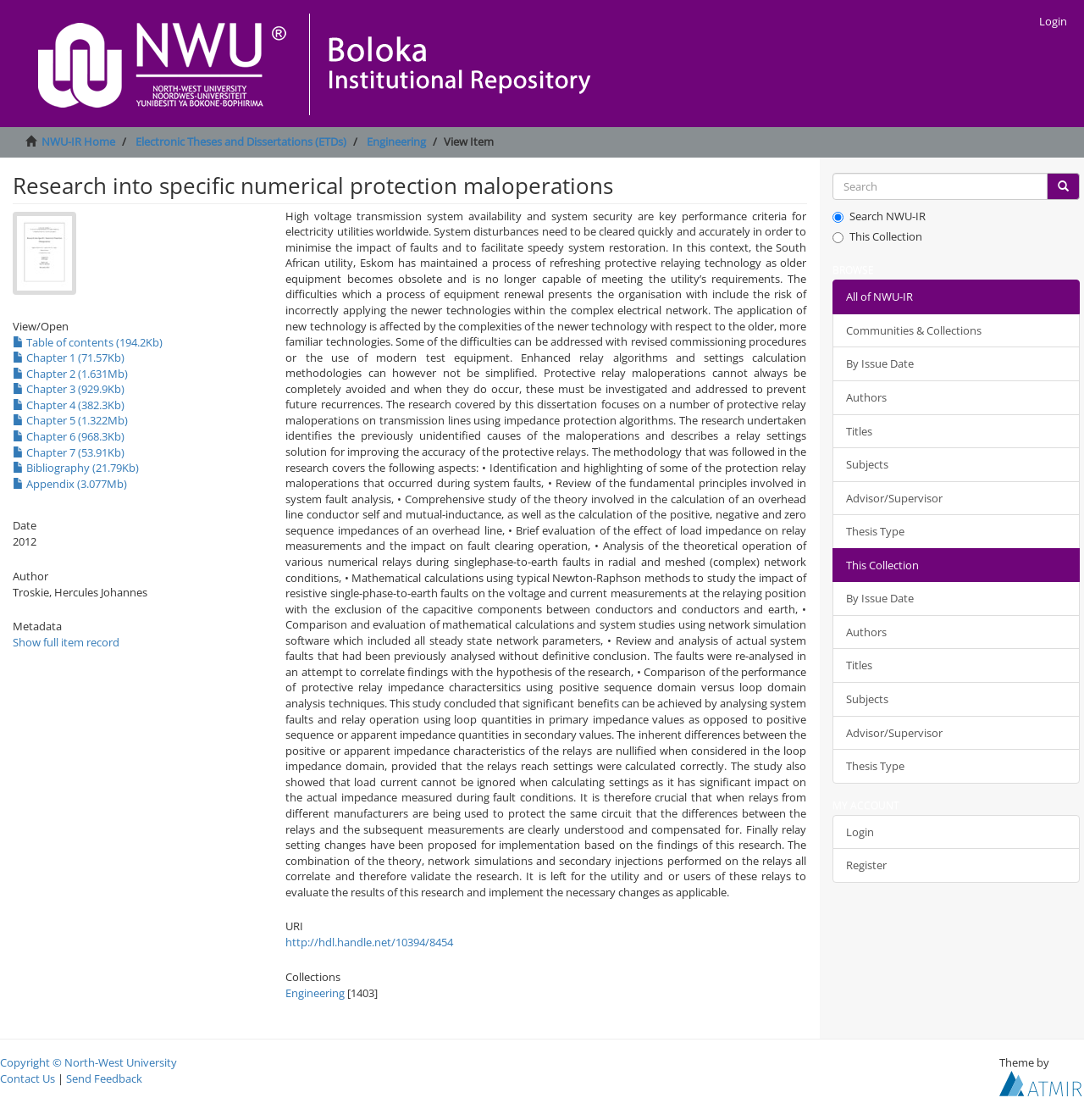Could you highlight the region that needs to be clicked to execute the instruction: "Search for something"?

[0.768, 0.154, 0.966, 0.178]